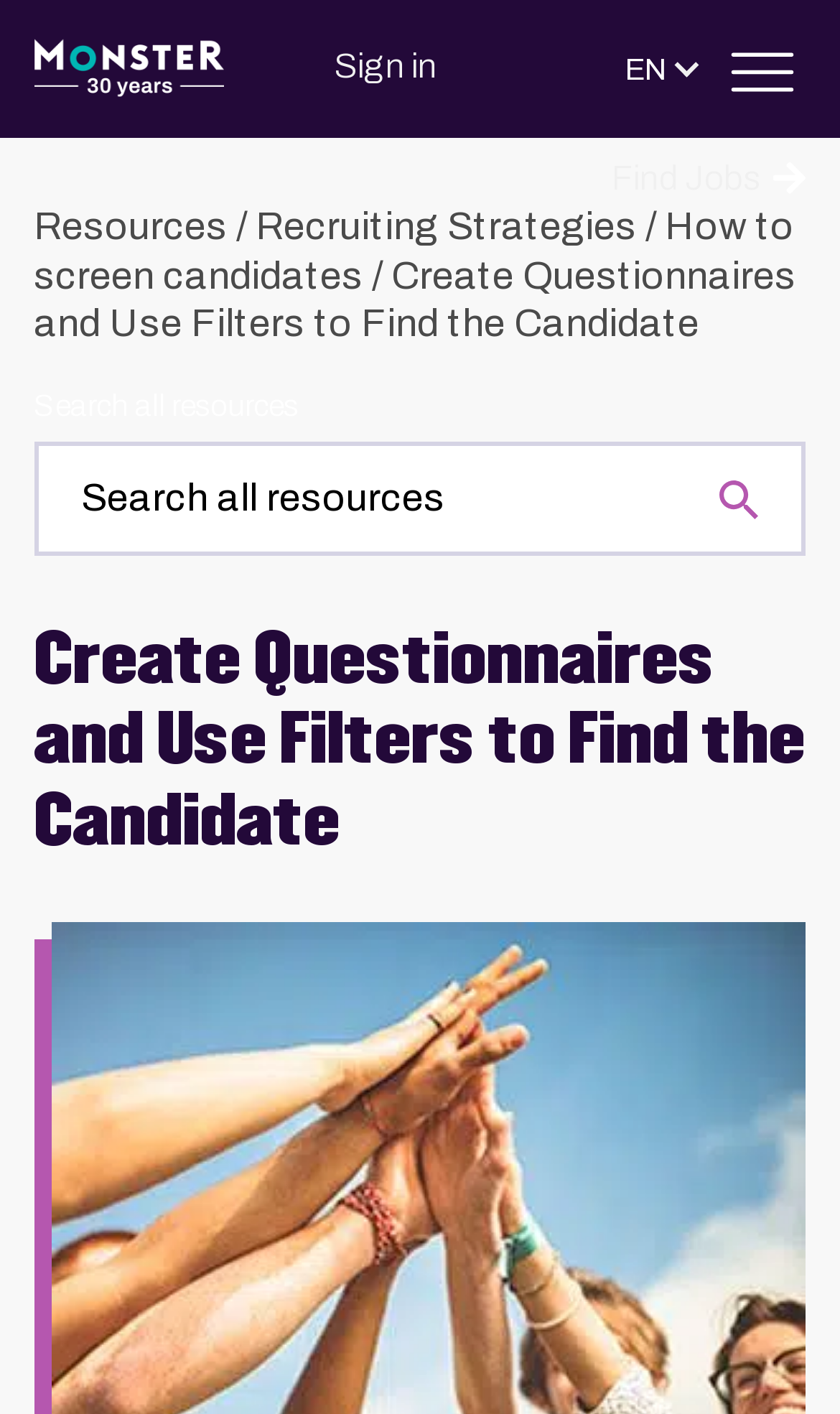How many language options are available?
Look at the screenshot and give a one-word or phrase answer.

2